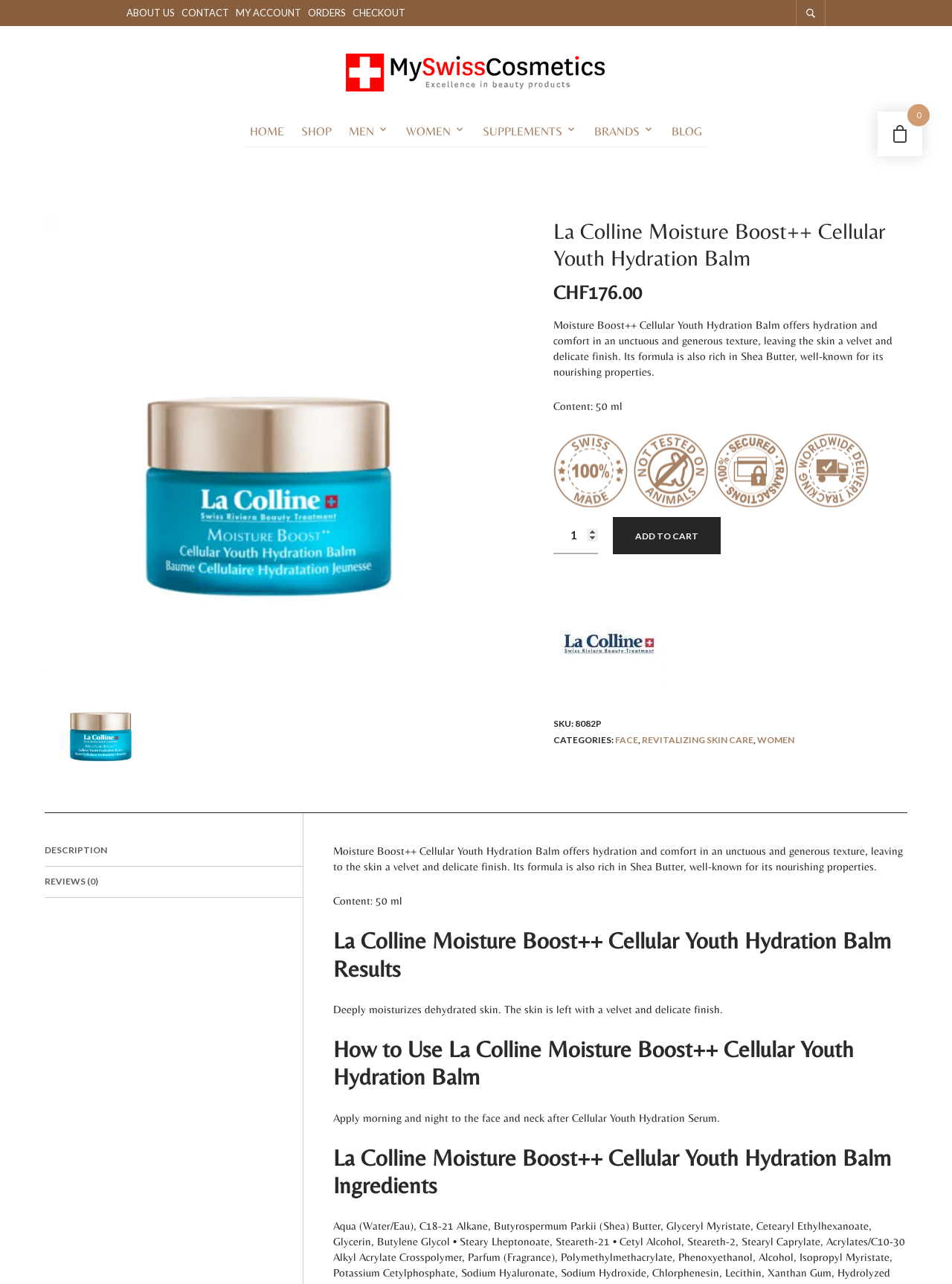Identify the bounding box coordinates of the region that needs to be clicked to carry out this instruction: "Go to 'HOME' page". Provide these coordinates as four float numbers ranging from 0 to 1, i.e., [left, top, right, bottom].

[0.255, 0.091, 0.306, 0.114]